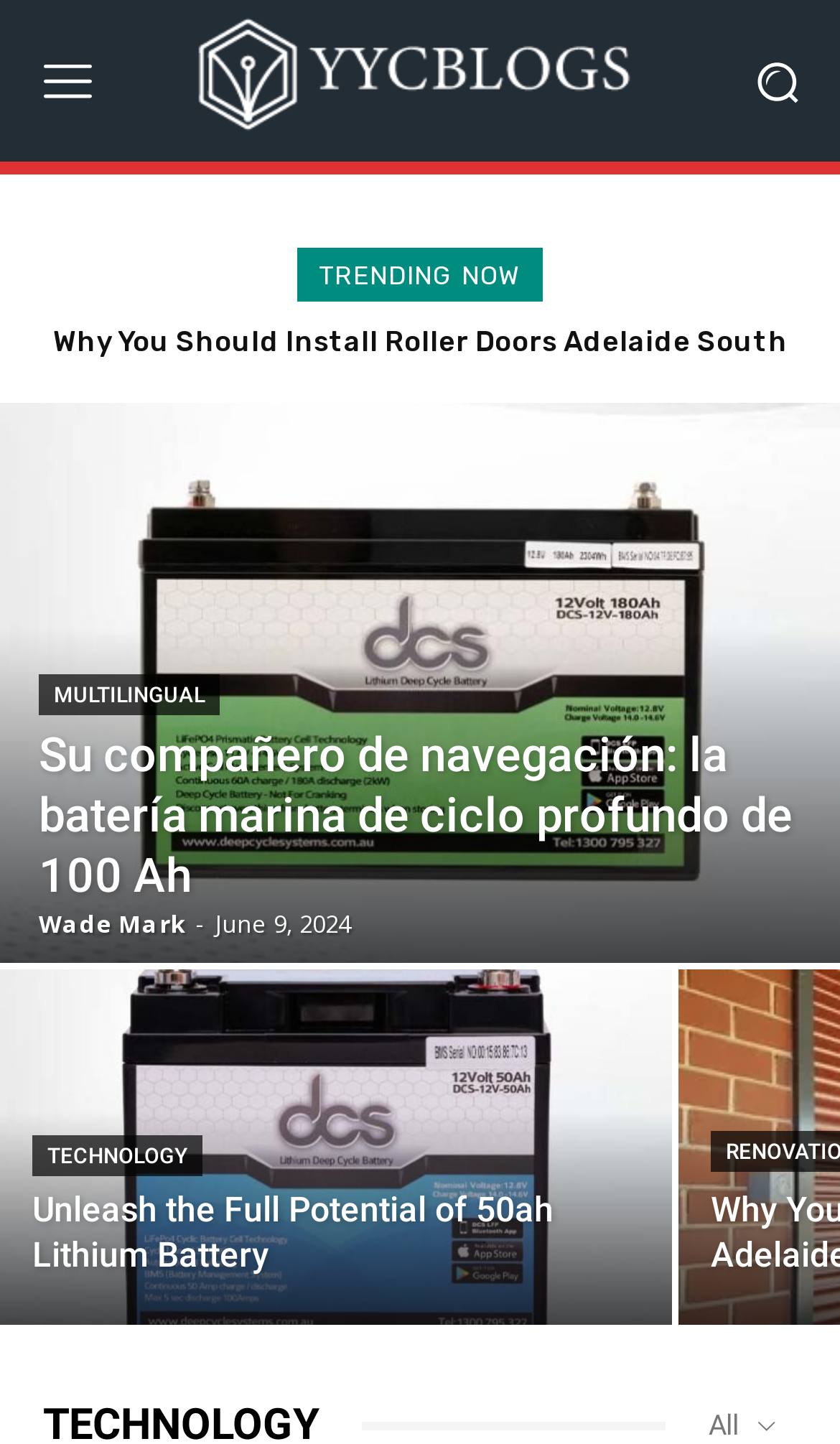Locate the bounding box coordinates of the area where you should click to accomplish the instruction: "Switch to multilingual mode".

[0.046, 0.468, 0.262, 0.496]